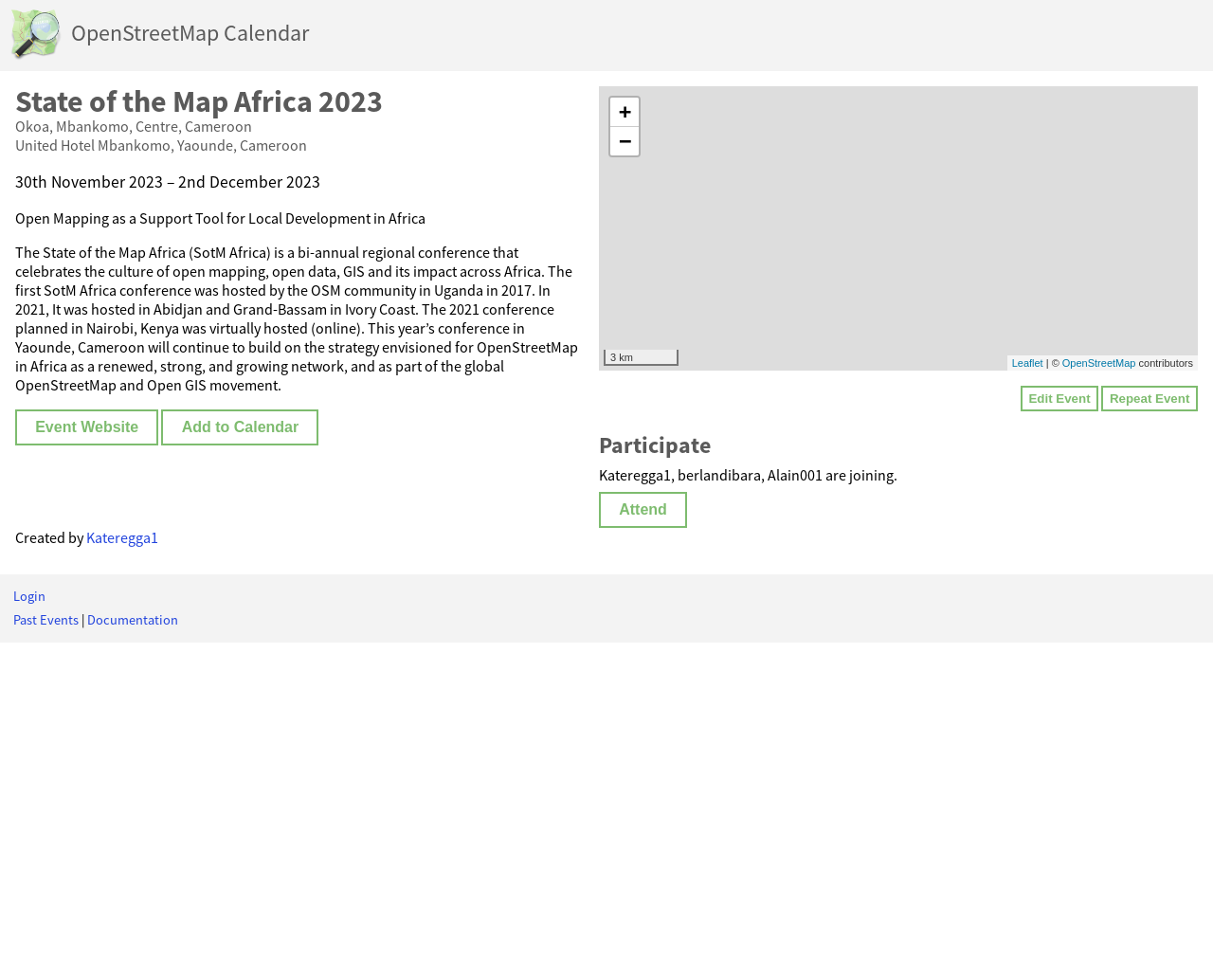What is the name of the creator of the State of the Map Africa 2023 conference?
We need a detailed and meticulous answer to the question.

I found the answer by analyzing the static text elements on the webpage, specifically the one that mentions the creator of the conference. The text 'Created by Kateregga1' suggests that Kateregga1 is the creator of the conference.